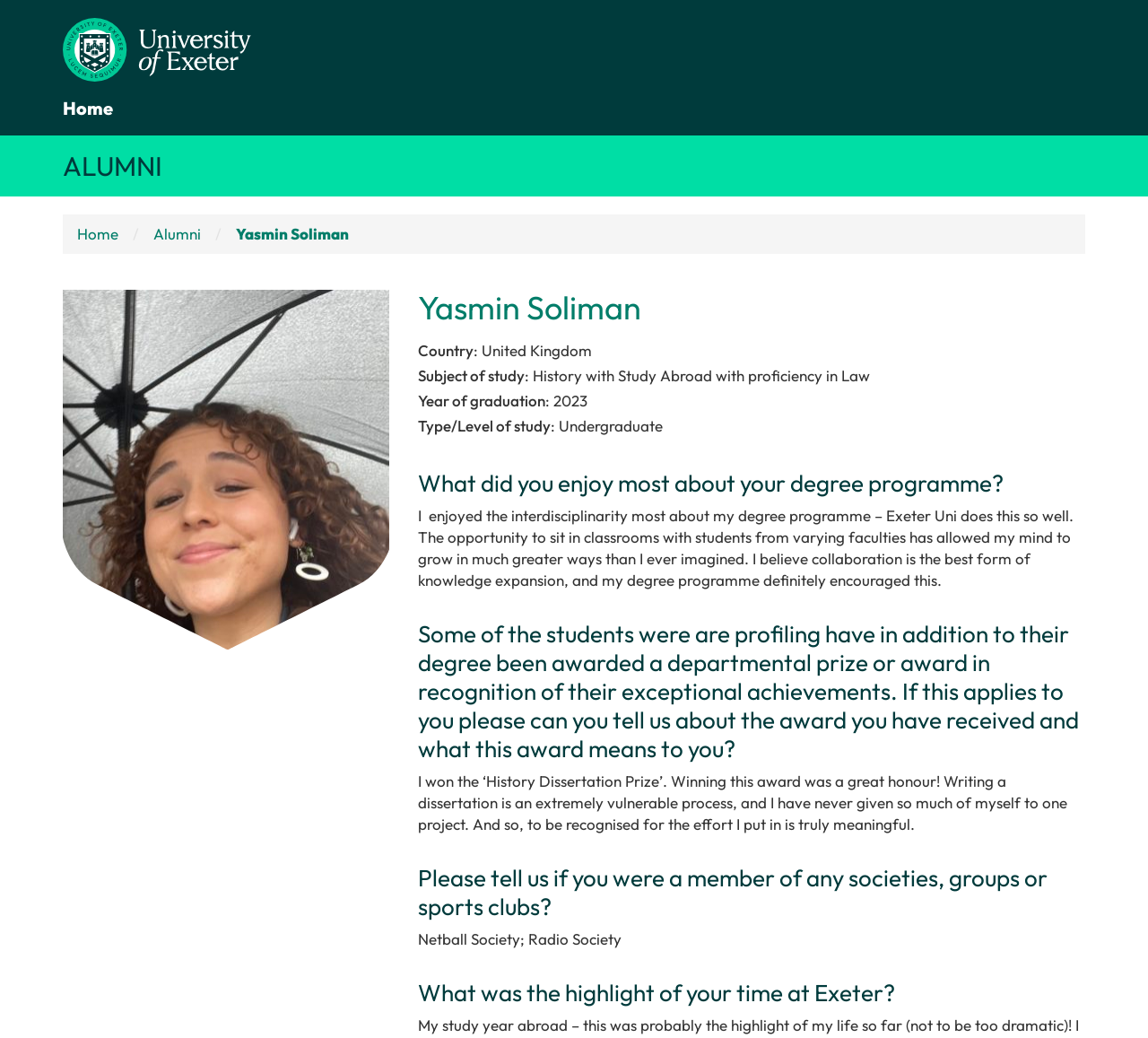Answer the question in a single word or phrase:
What is the subject Yasmin Soliman studied?

History with Study Abroad with proficiency in Law